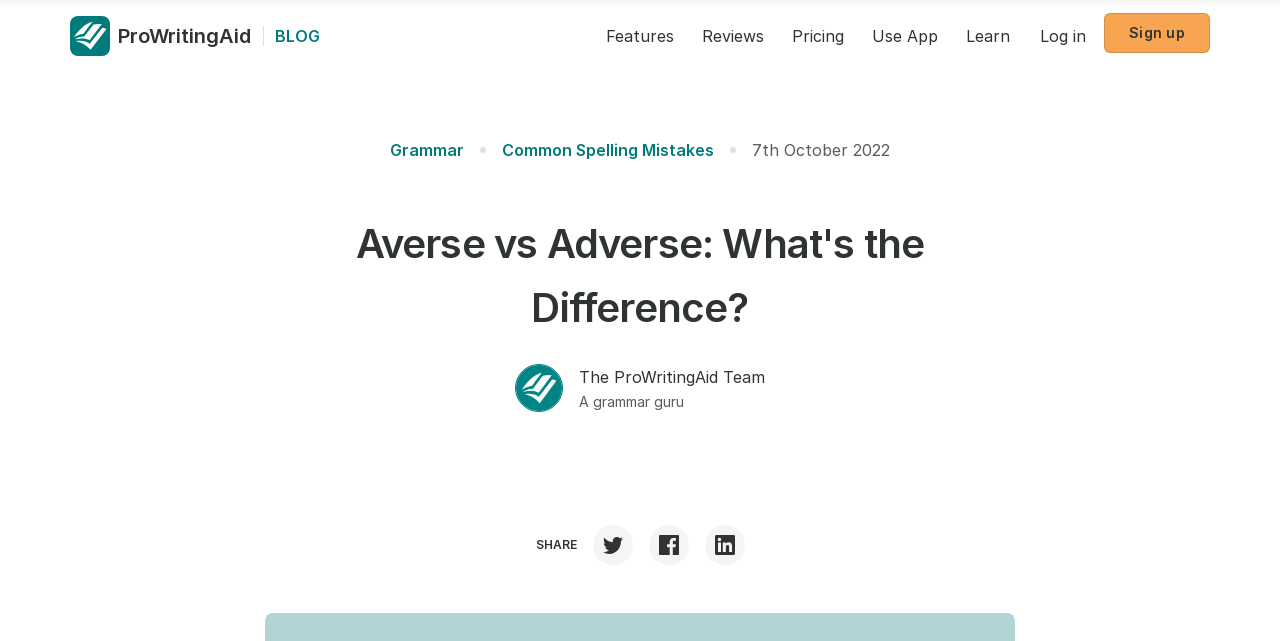Could you specify the bounding box coordinates for the clickable section to complete the following instruction: "Go to the BLOG page"?

[0.205, 0.025, 0.25, 0.087]